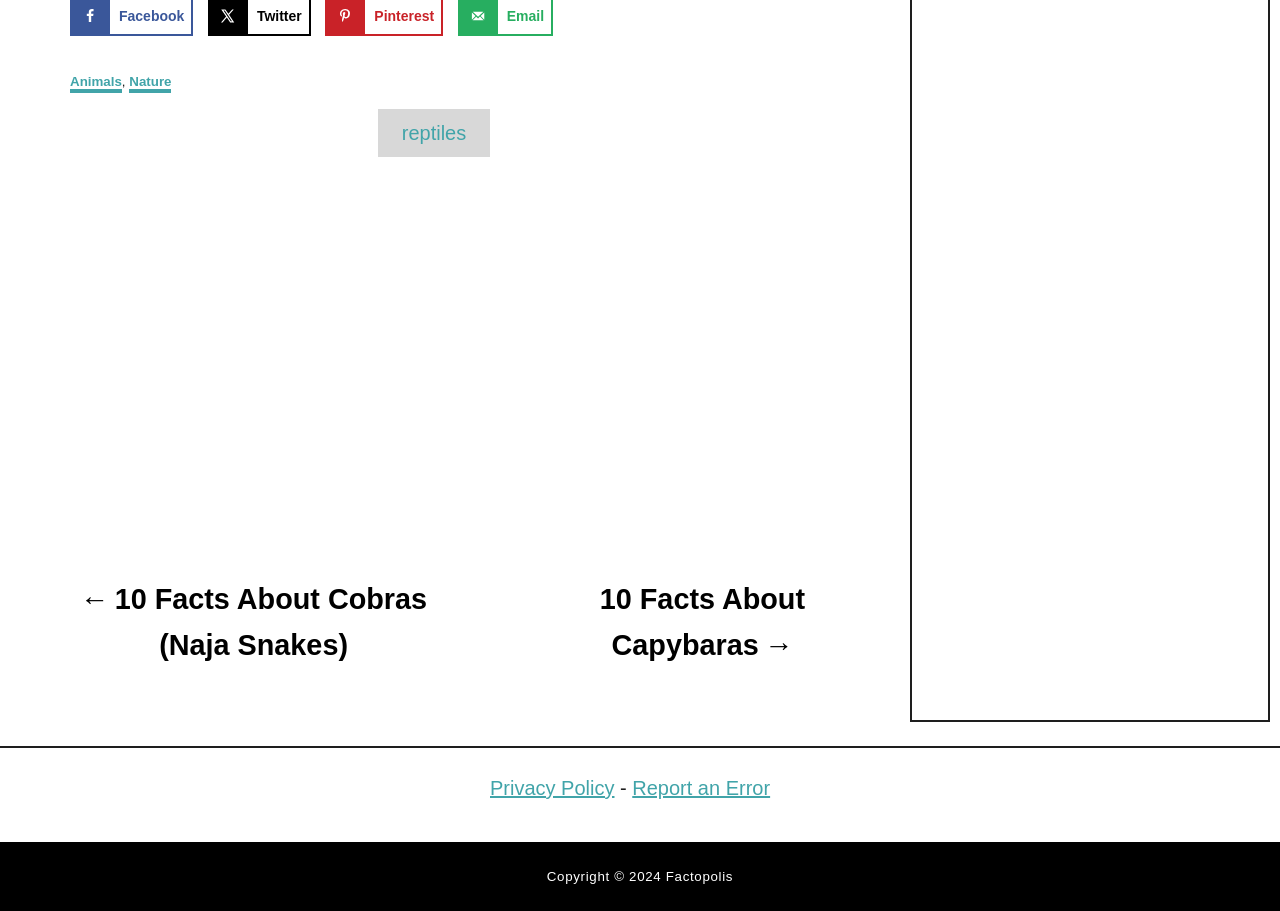Please identify the bounding box coordinates of where to click in order to follow the instruction: "View Animals category".

[0.055, 0.082, 0.095, 0.102]